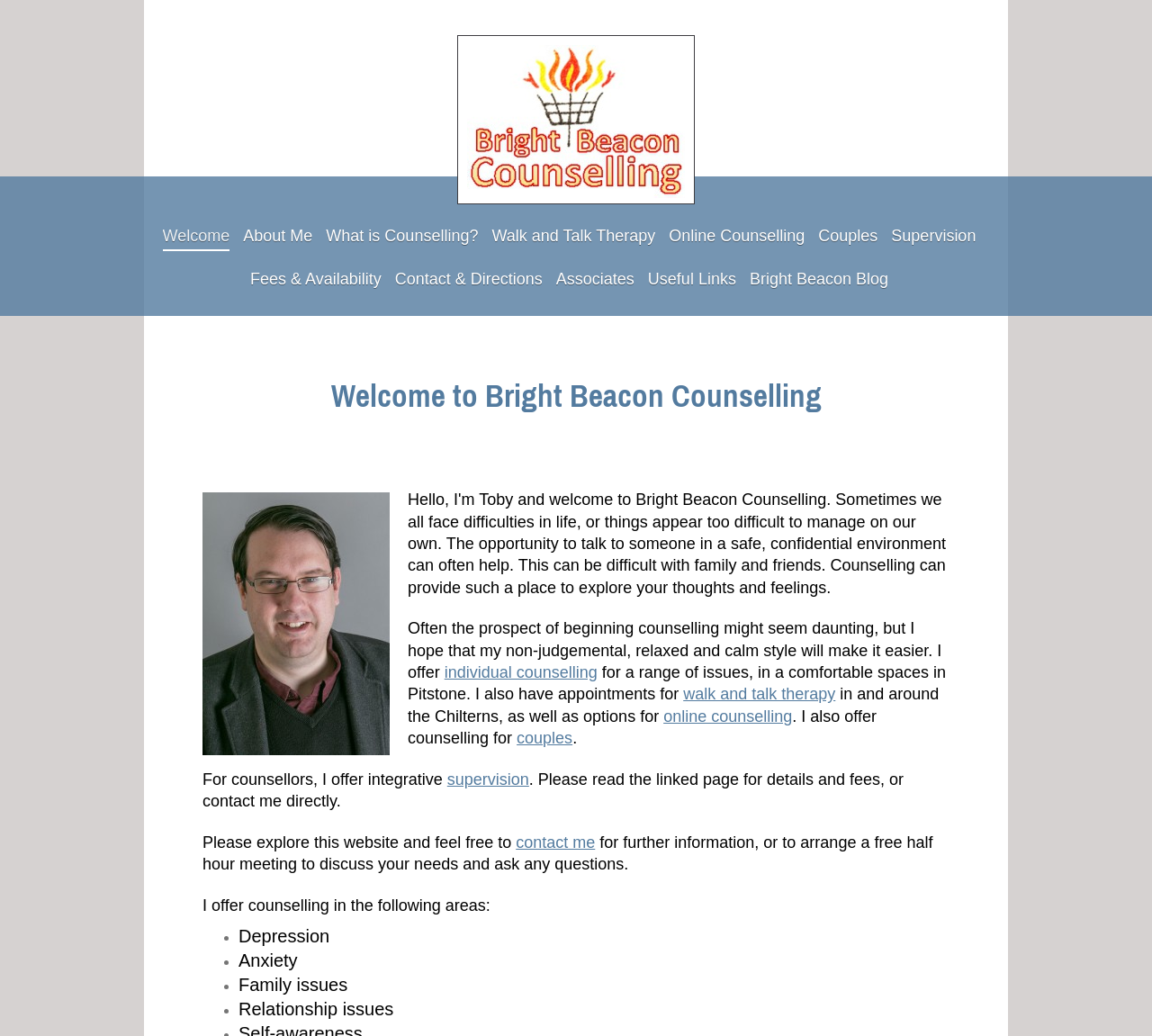Where are the counselling sessions held?
Look at the image and answer the question using a single word or phrase.

Pitstone and Tring